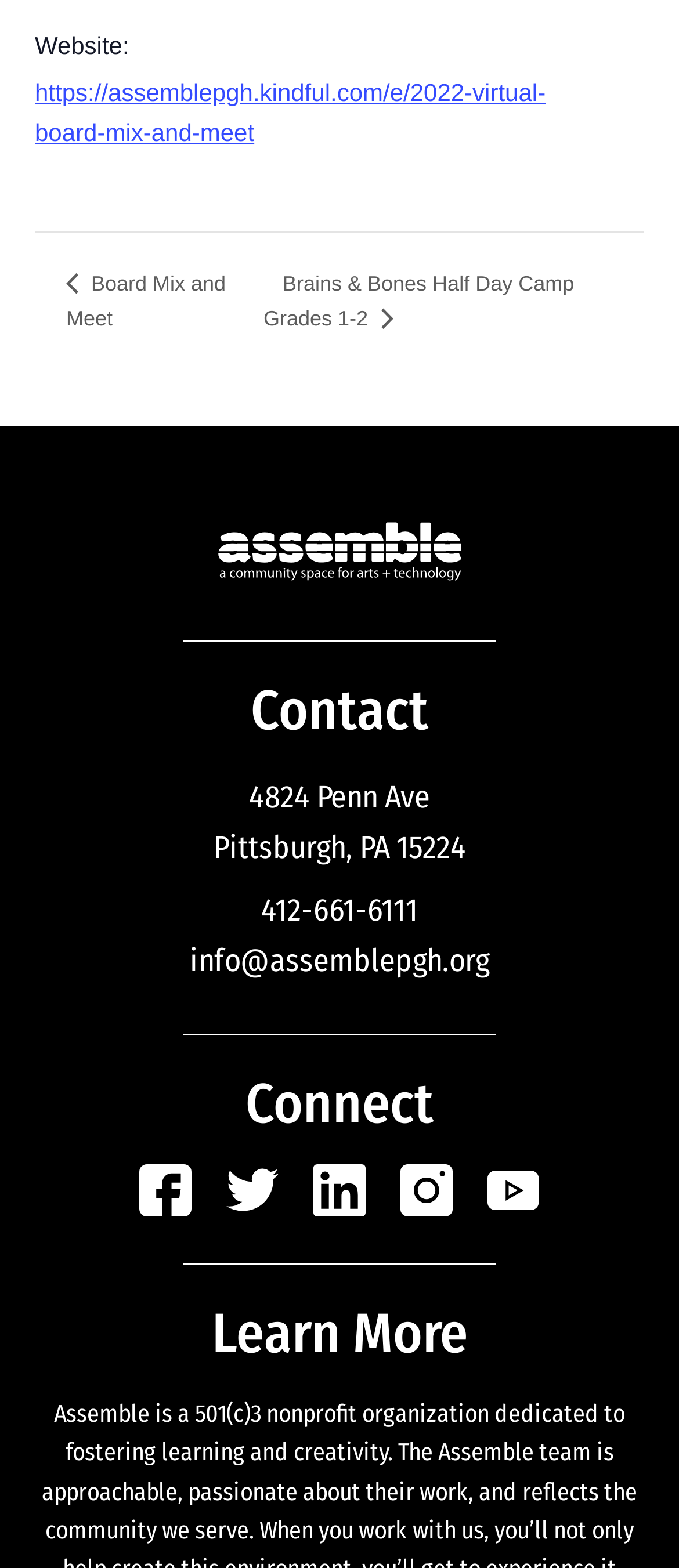Identify the bounding box of the UI component described as: "info@assemblepgh.org".

[0.279, 0.601, 0.721, 0.626]